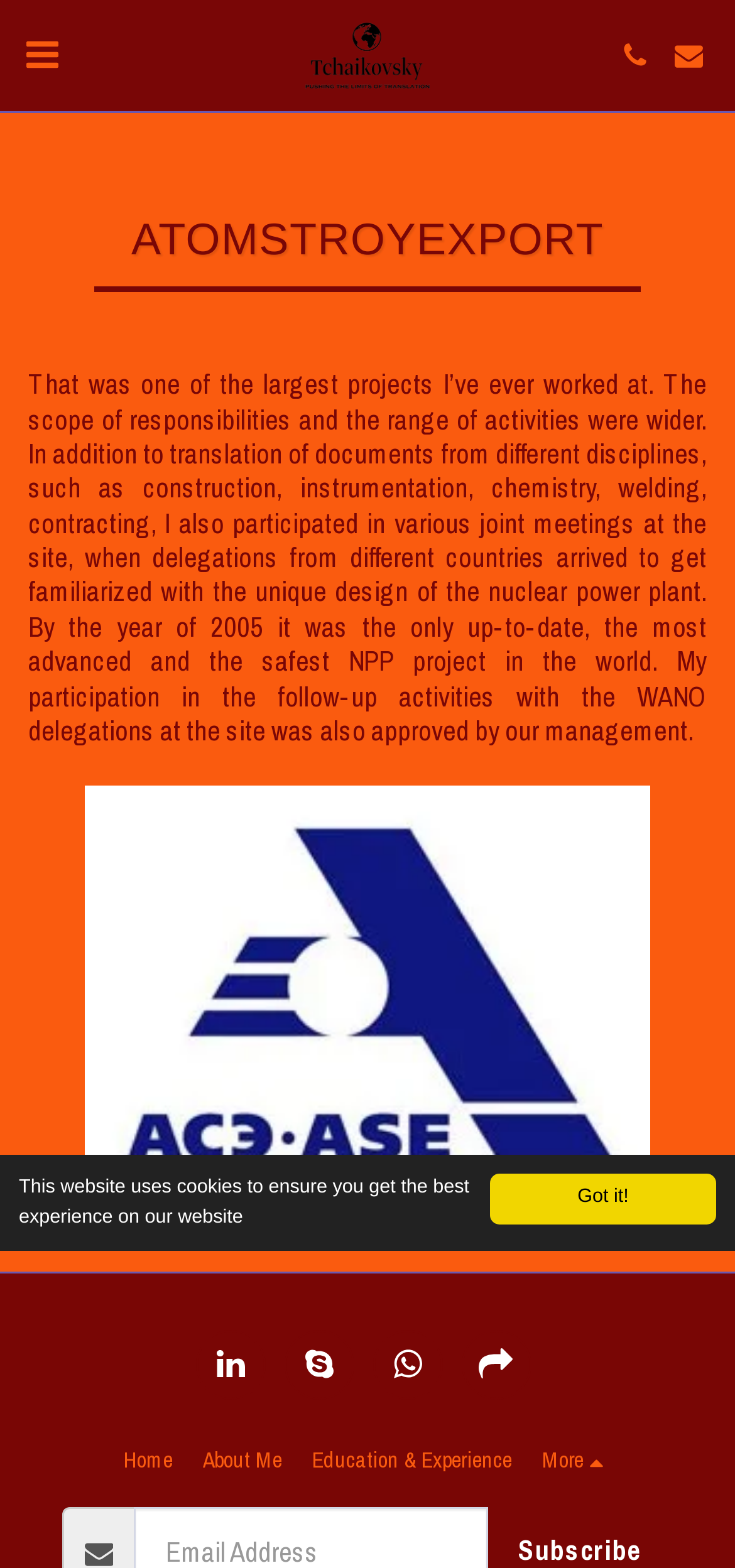Please specify the bounding box coordinates of the clickable section necessary to execute the following command: "Go to the home page".

[0.168, 0.92, 0.235, 0.944]